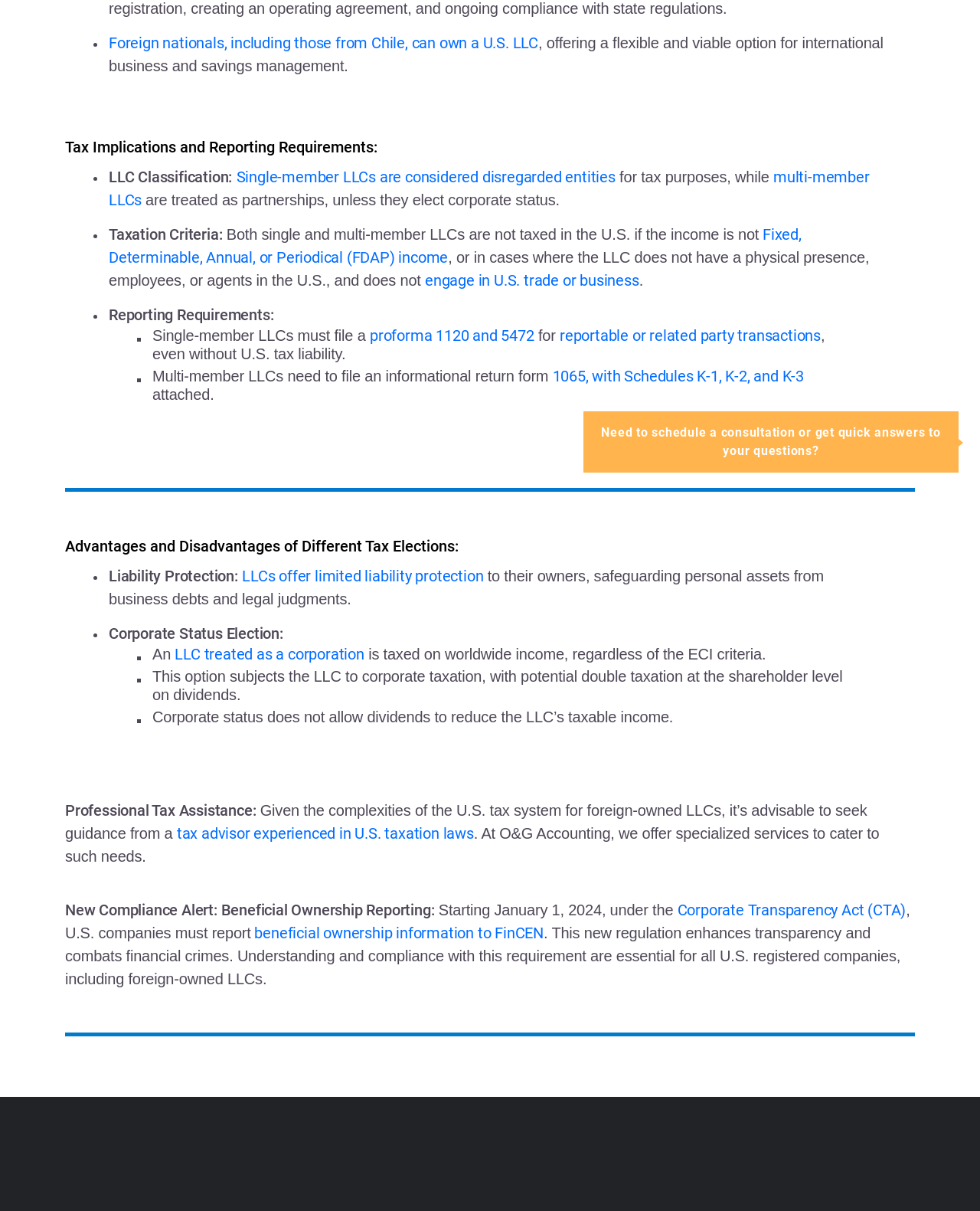Using the element description provided, determine the bounding box coordinates in the format (top-left x, top-left y, bottom-right x, bottom-right y). Ensure that all values are floating point numbers between 0 and 1. Element description: beneficial ownership information to FinCEN

[0.256, 0.763, 0.555, 0.778]